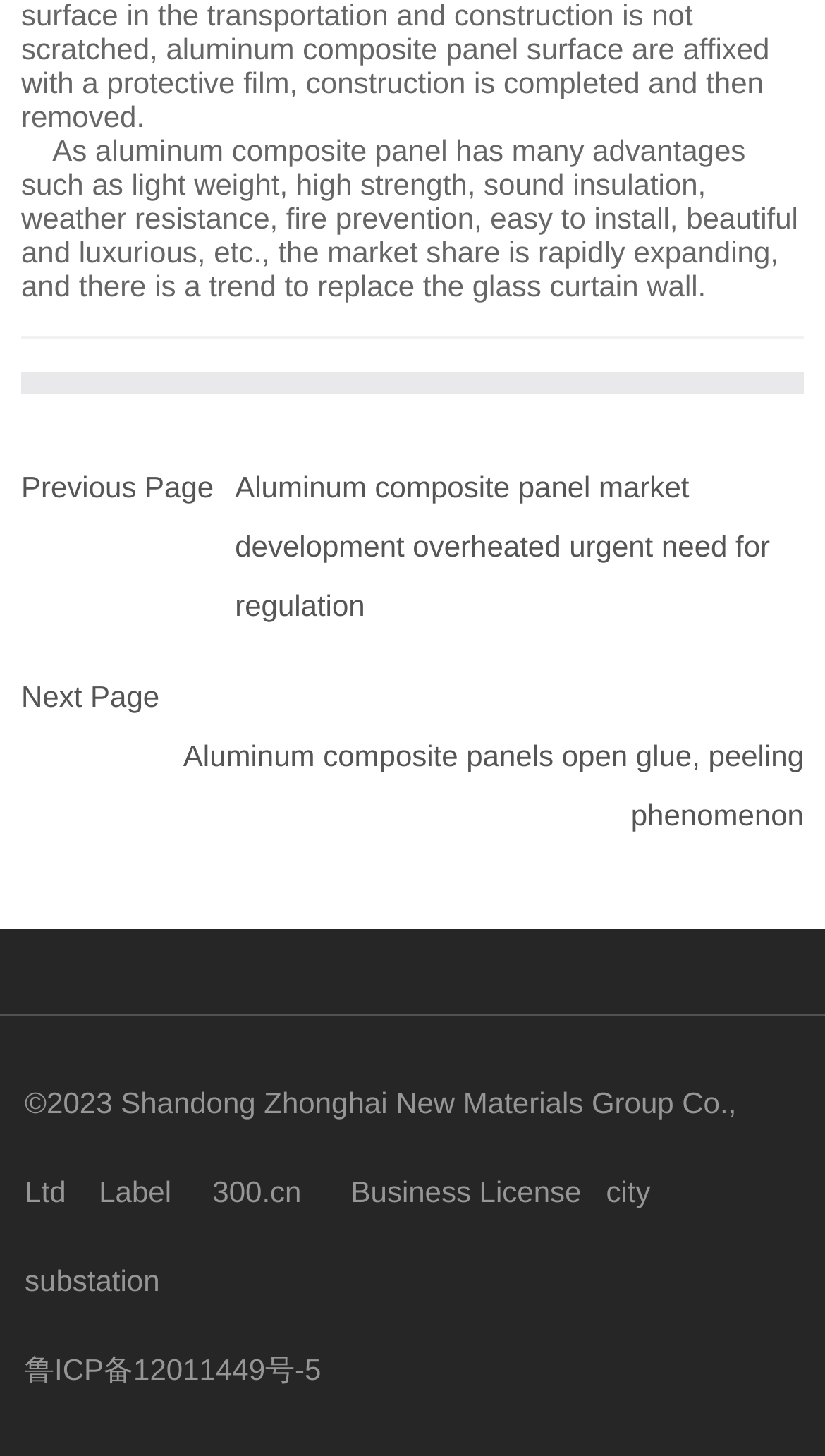What is the main topic of this webpage?
Use the information from the image to give a detailed answer to the question.

The main topic of this webpage is aluminum composite panel, which can be inferred from the static text at the top of the page that describes its advantages and market trend.